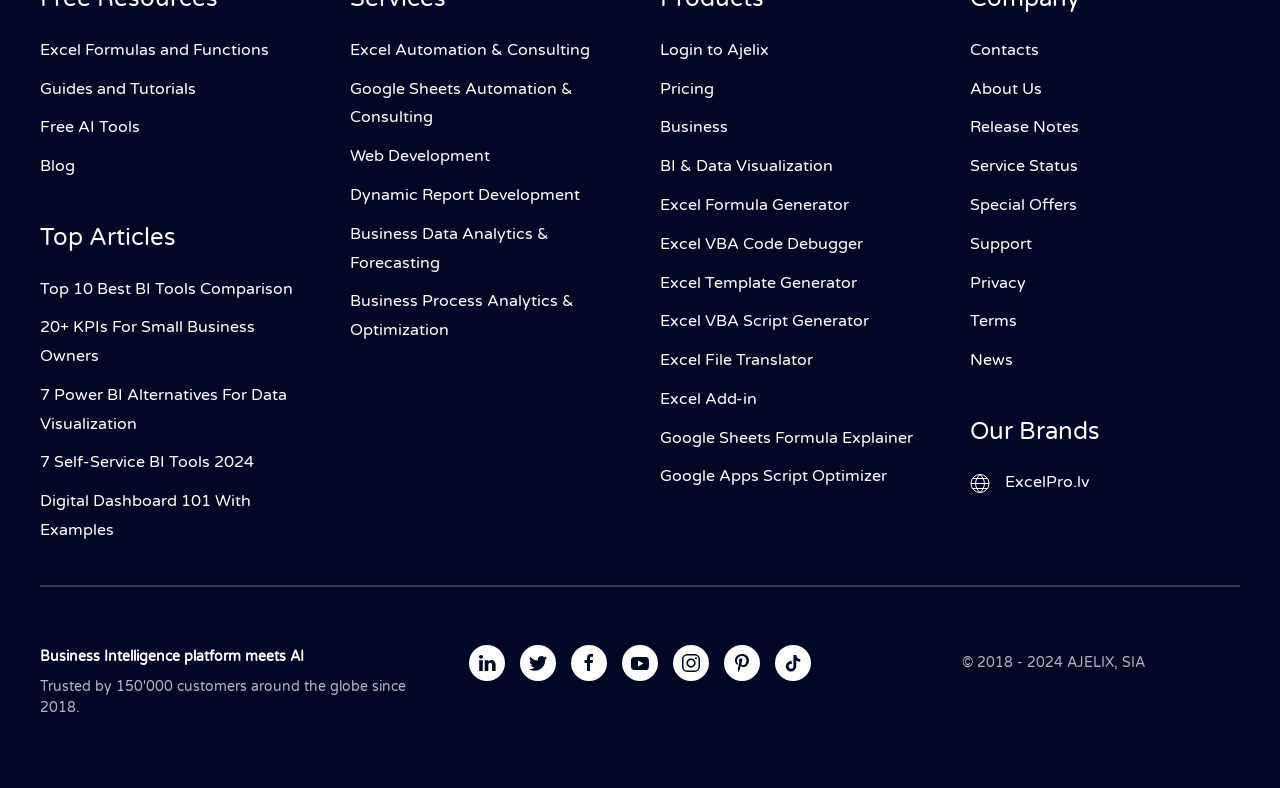Identify the coordinates of the bounding box for the element that must be clicked to accomplish the instruction: "Click on Excel Formulas and Functions".

[0.031, 0.045, 0.242, 0.082]